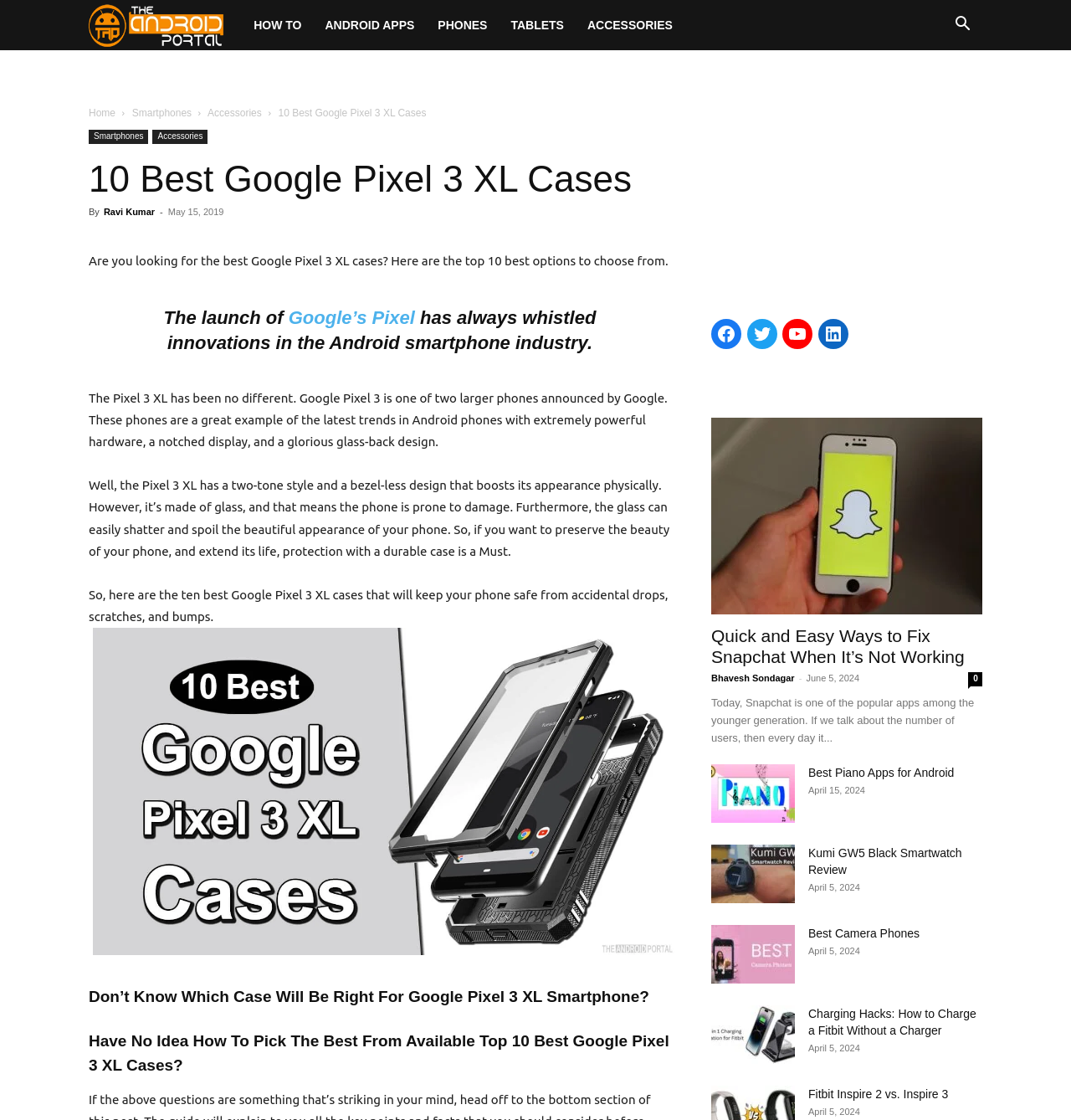Kindly determine the bounding box coordinates of the area that needs to be clicked to fulfill this instruction: "Check the 'Best Camera Phones' article".

[0.664, 0.826, 0.742, 0.878]